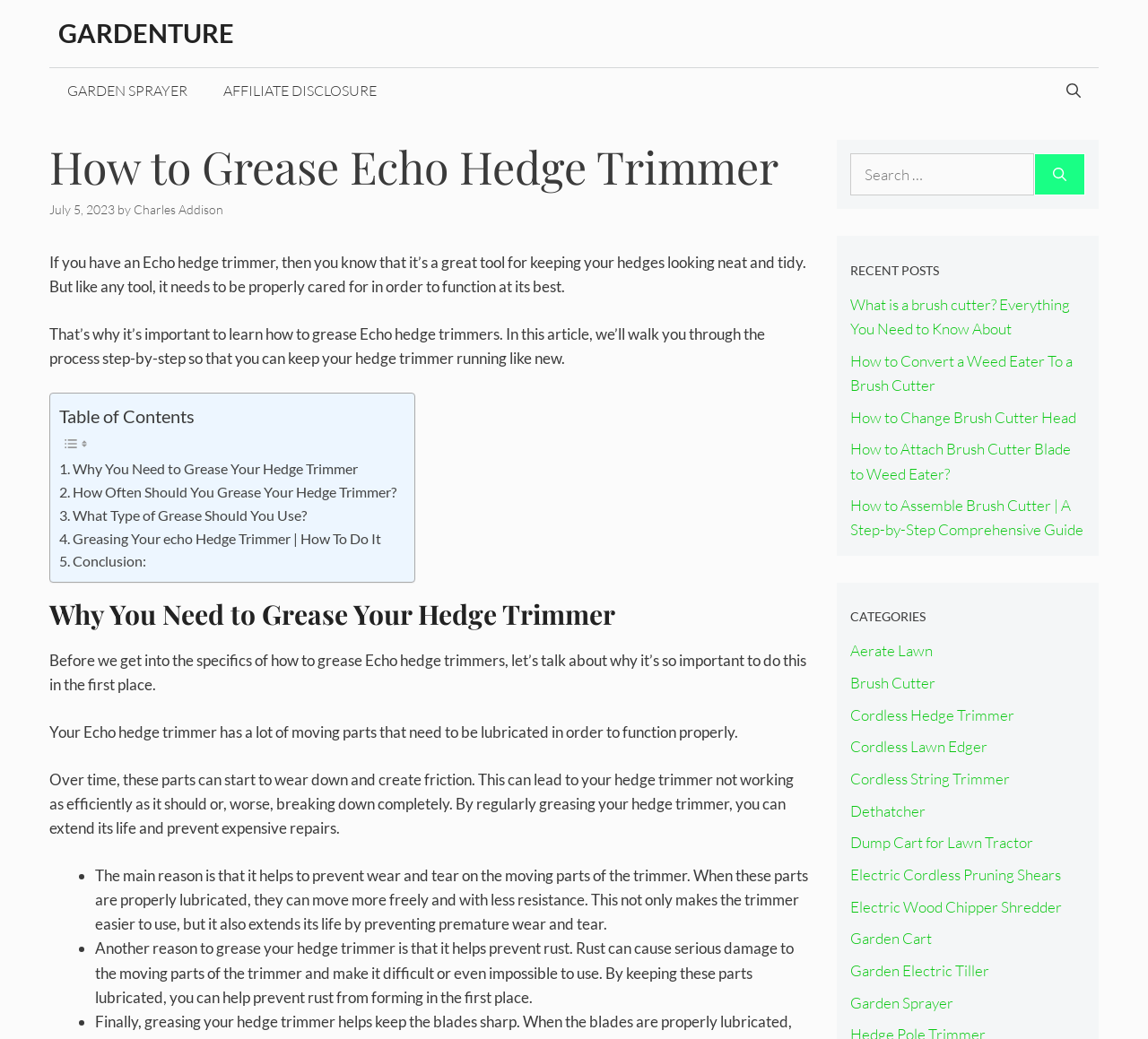Please identify the bounding box coordinates of the clickable area that will allow you to execute the instruction: "Go to Thailand Property".

None